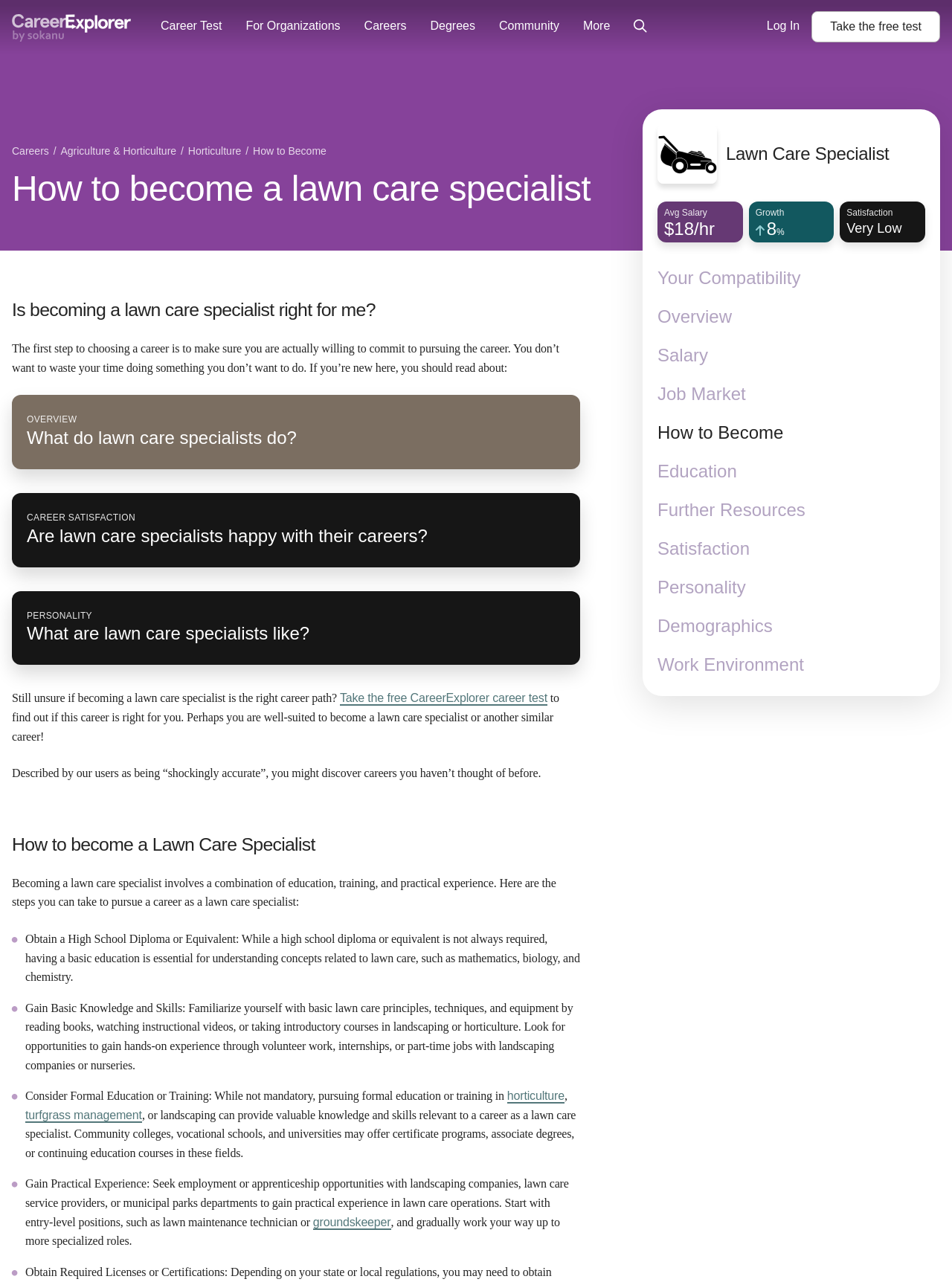Please determine the bounding box coordinates of the section I need to click to accomplish this instruction: "Click on the 'Career Test' link".

[0.169, 0.0, 0.233, 0.042]